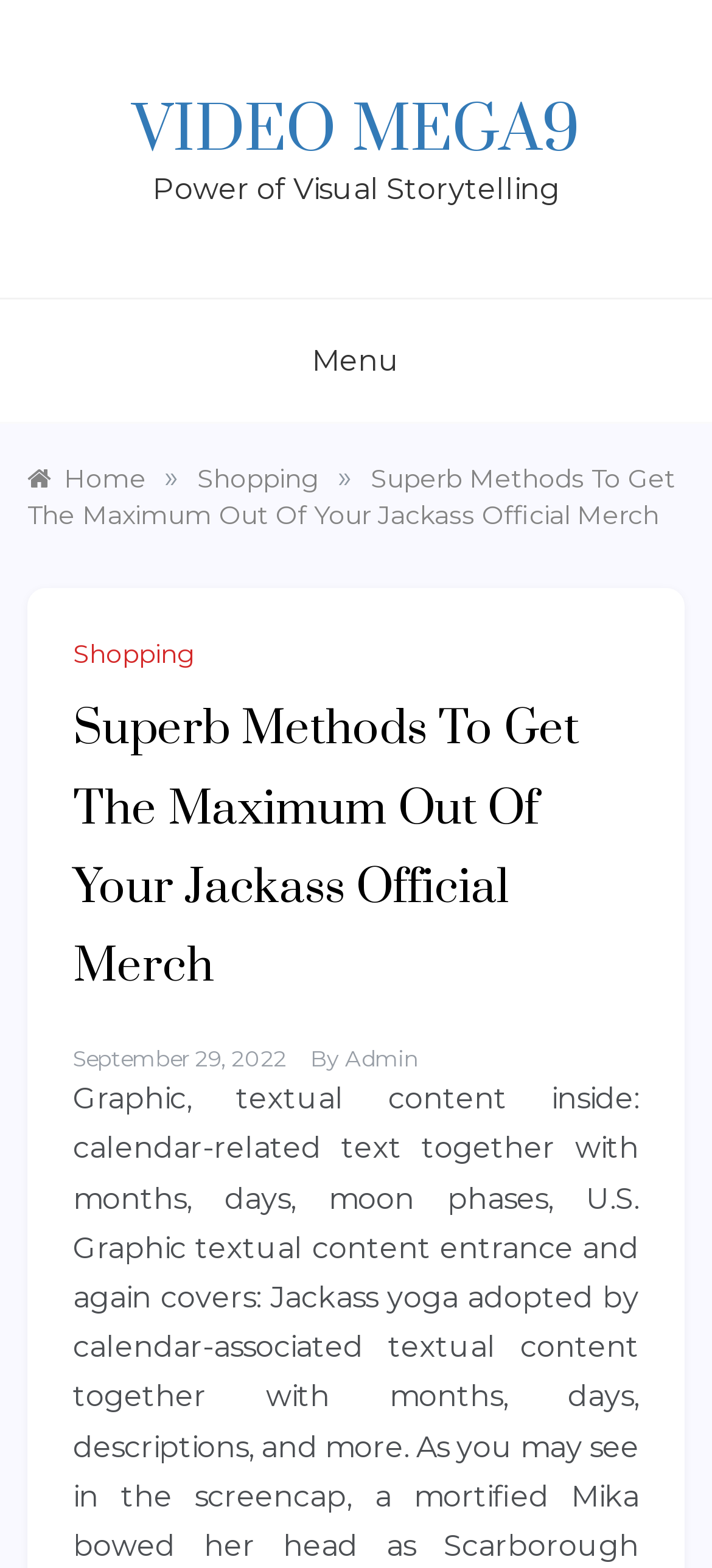Please identify the bounding box coordinates of the element I need to click to follow this instruction: "Open the menu".

[0.423, 0.191, 0.577, 0.269]